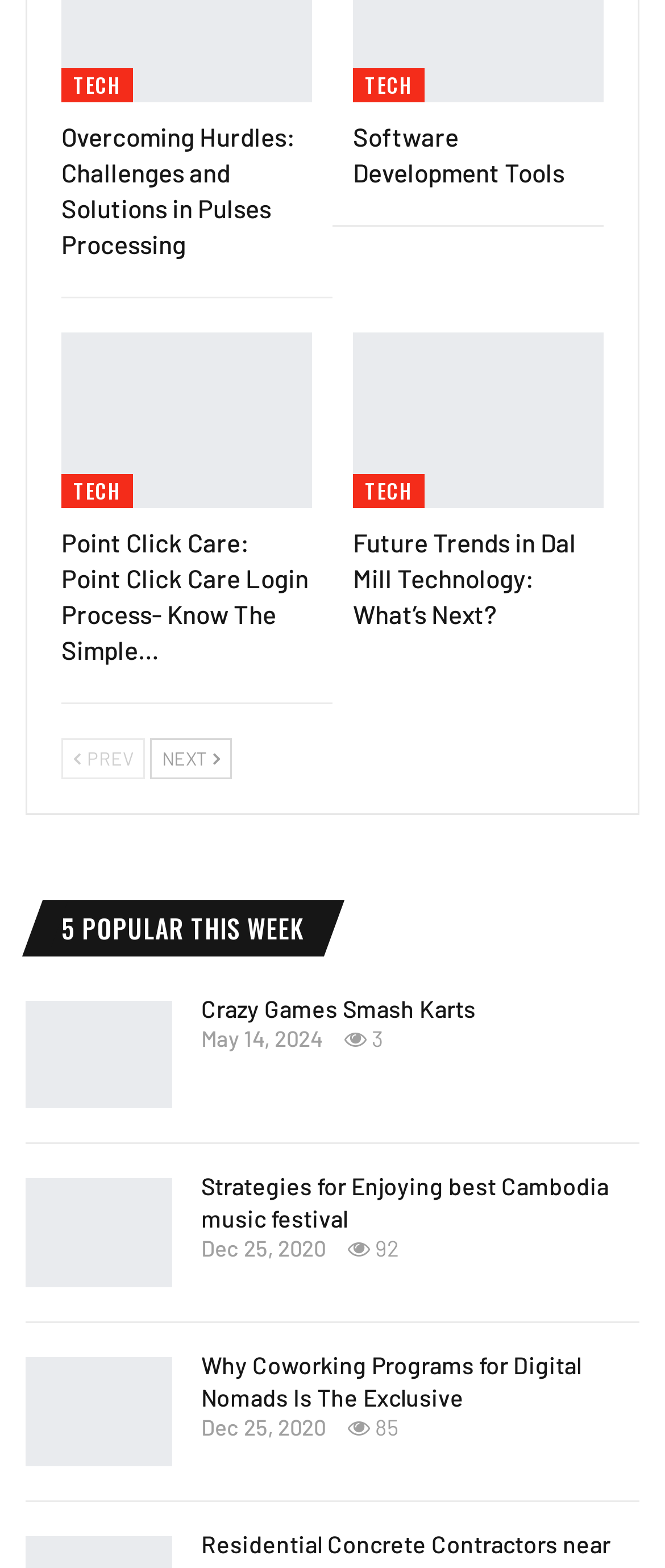Determine the bounding box coordinates of the region to click in order to accomplish the following instruction: "Check the time of 'Strategies for Enjoying best Cambodia music festival'". Provide the coordinates as four float numbers between 0 and 1, specifically [left, top, right, bottom].

[0.303, 0.788, 0.49, 0.805]